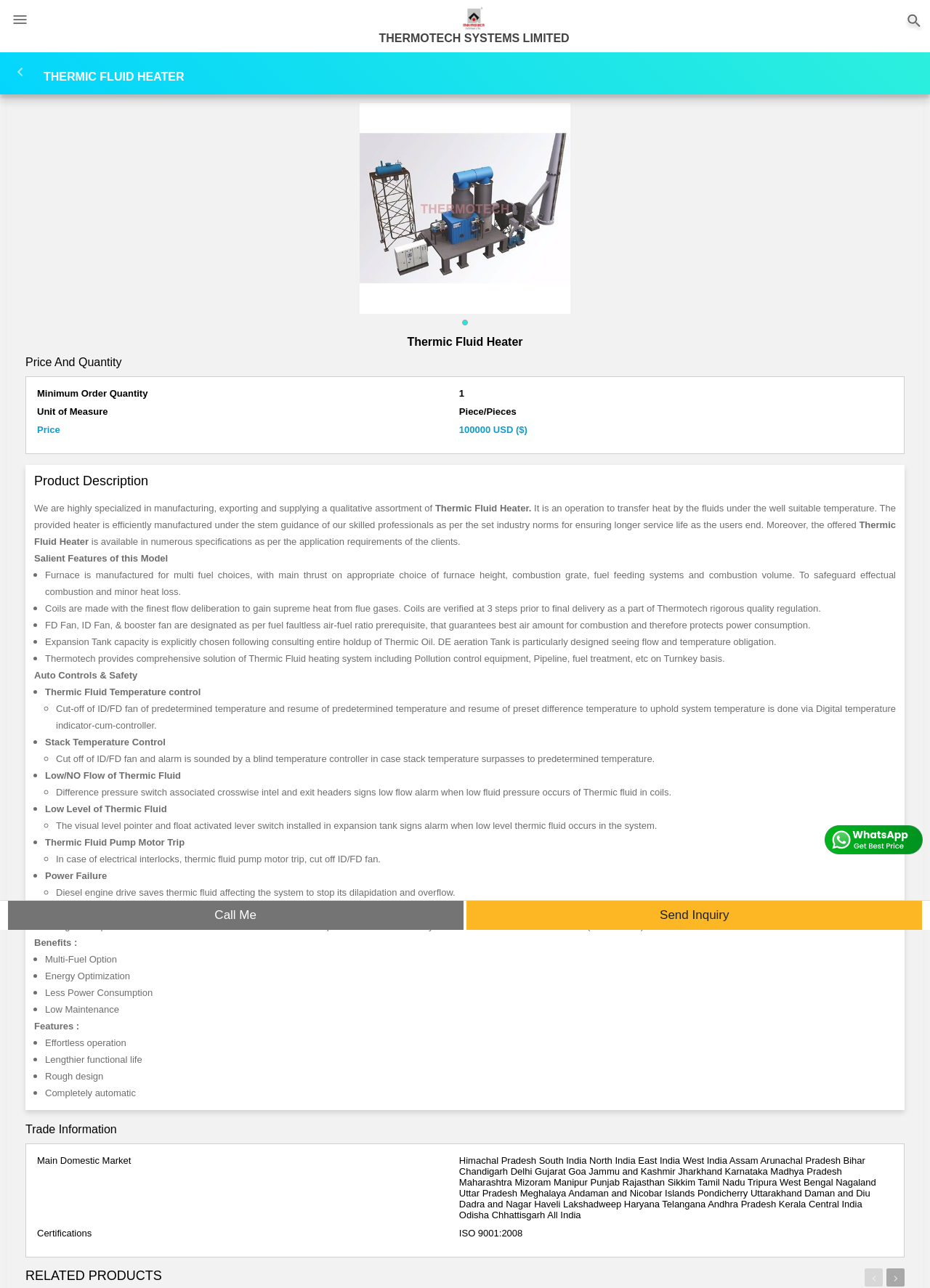Using the image as a reference, answer the following question in as much detail as possible:
What are the features of the Thermic Fluid Heater?

The features of the Thermic Fluid Heater can be found in the 'Features' section, which lists several points including 'Effortless operation', 'Lengthier functional life', 'Rough design', and 'Completely automatic'.